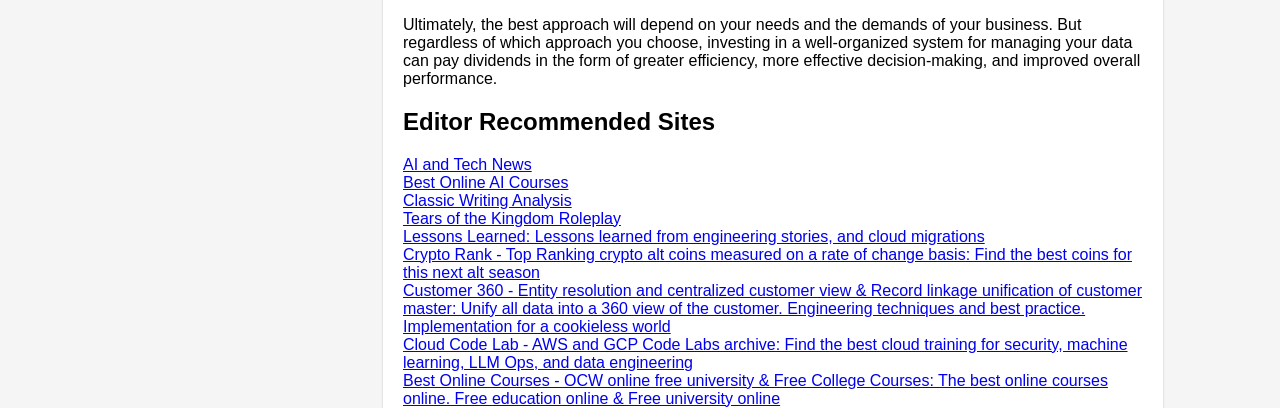Find the bounding box of the web element that fits this description: "Best Online AI Courses".

[0.315, 0.426, 0.444, 0.468]